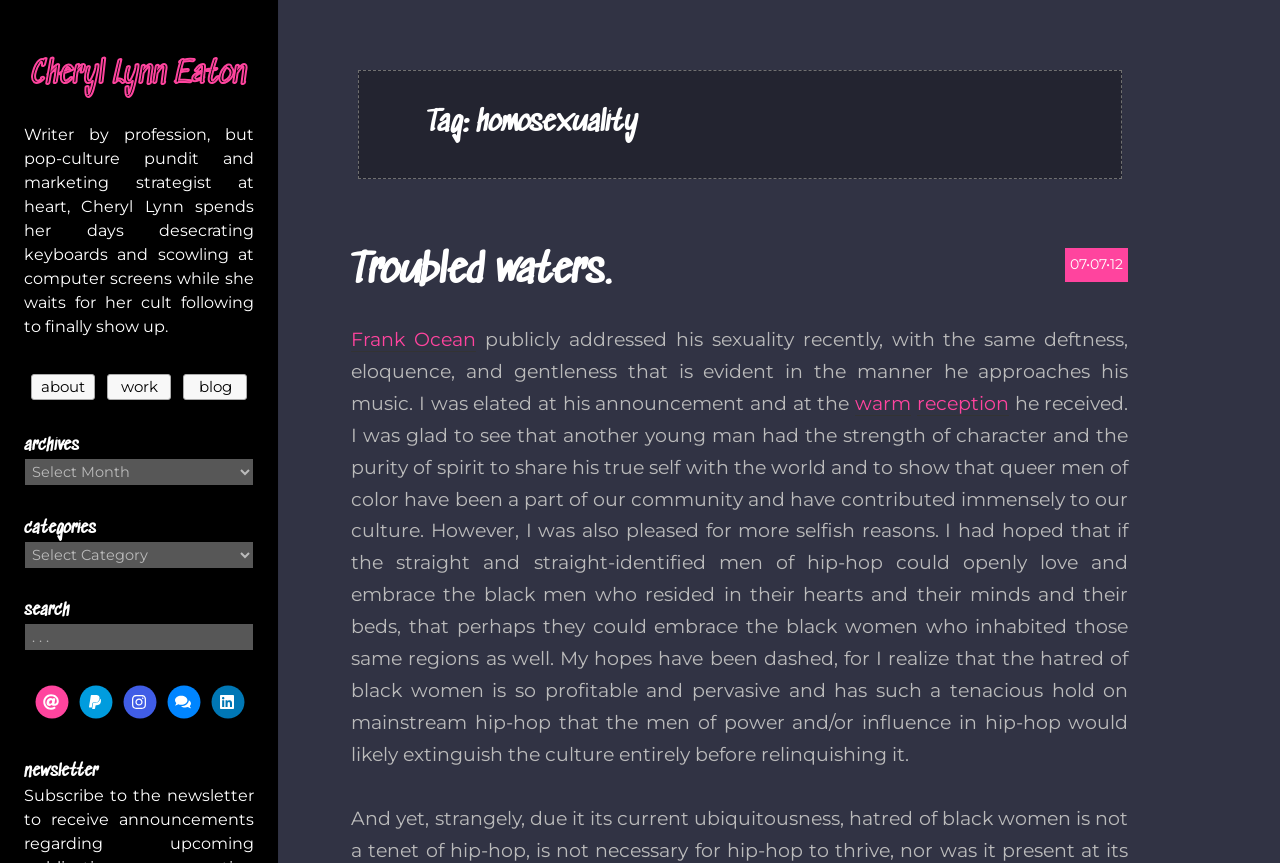Using the information in the image, could you please answer the following question in detail:
What is the author's opinion on Frank Ocean's announcement?

The text 'I was elated at his announcement...' suggests that the author was pleased and happy about Frank Ocean's announcement of his sexuality.